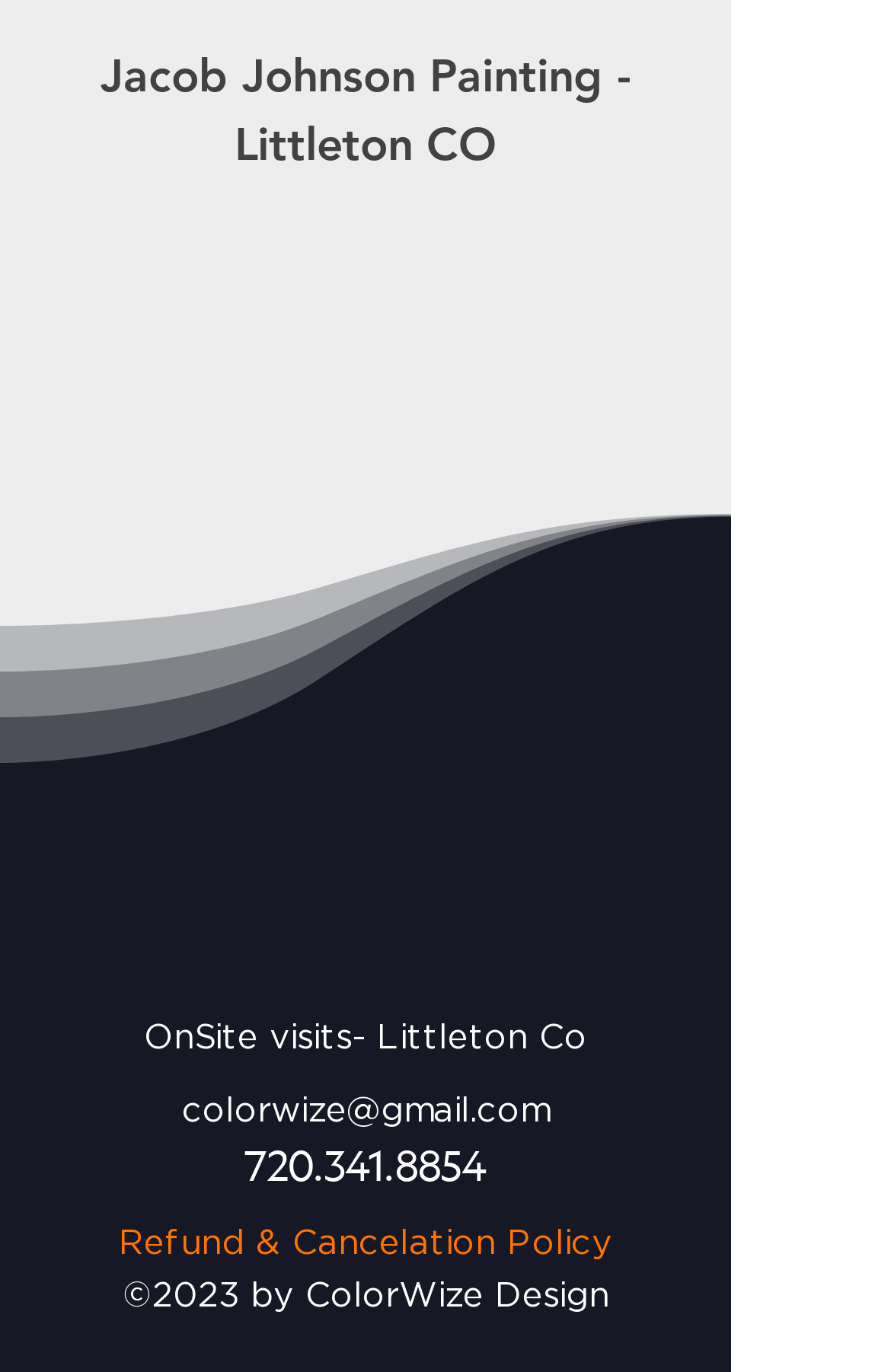Reply to the question below using a single word or brief phrase:
What is the phone number for contact?

720.341.8854